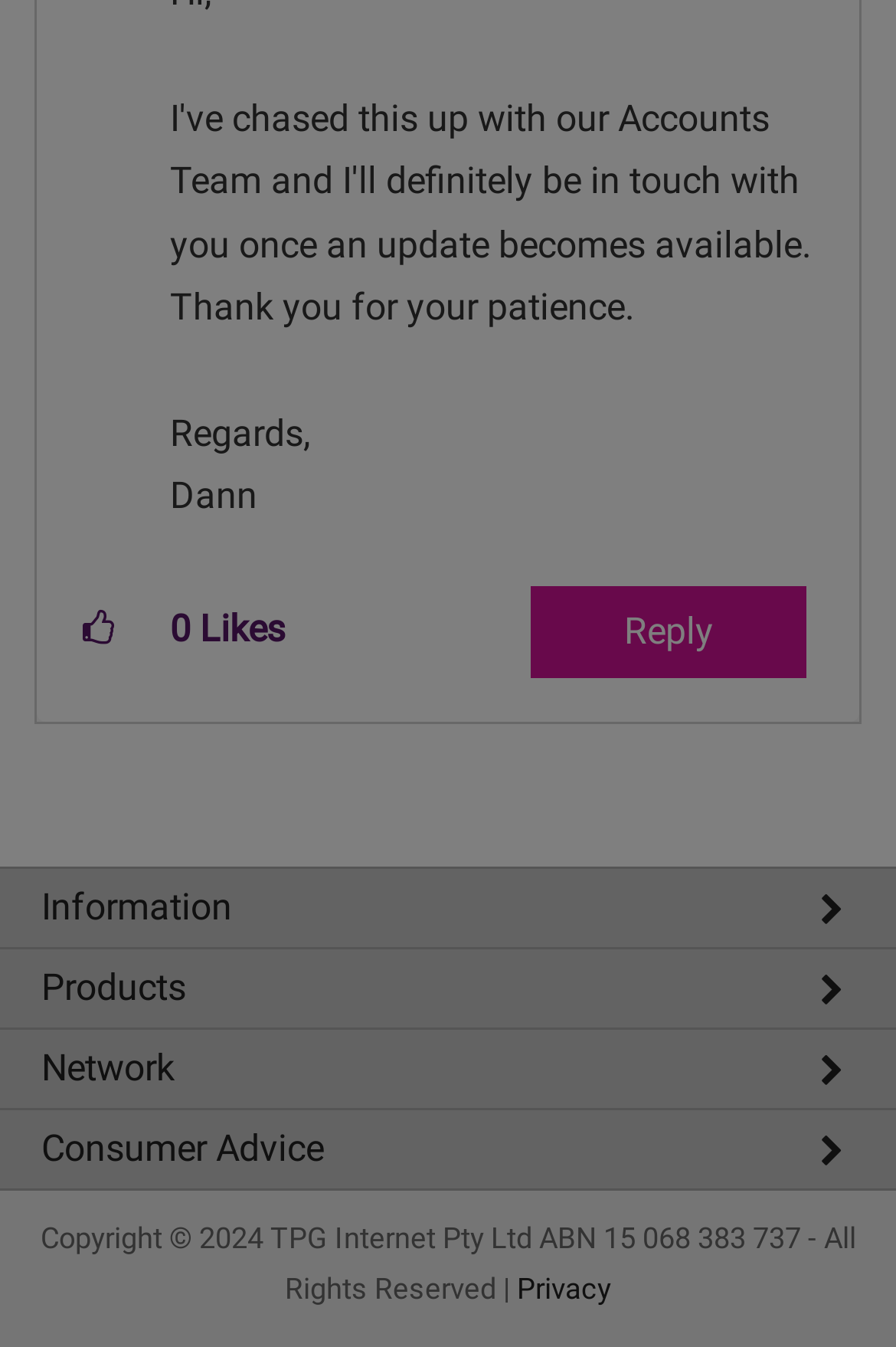Can you give a comprehensive explanation to the question given the content of the image?
What is the total number of kudos this post has received?

I found a LayoutTable element with a generic element inside it, which has a StaticText element with the text '0'. This suggests that the total number of kudos this post has received is 0.